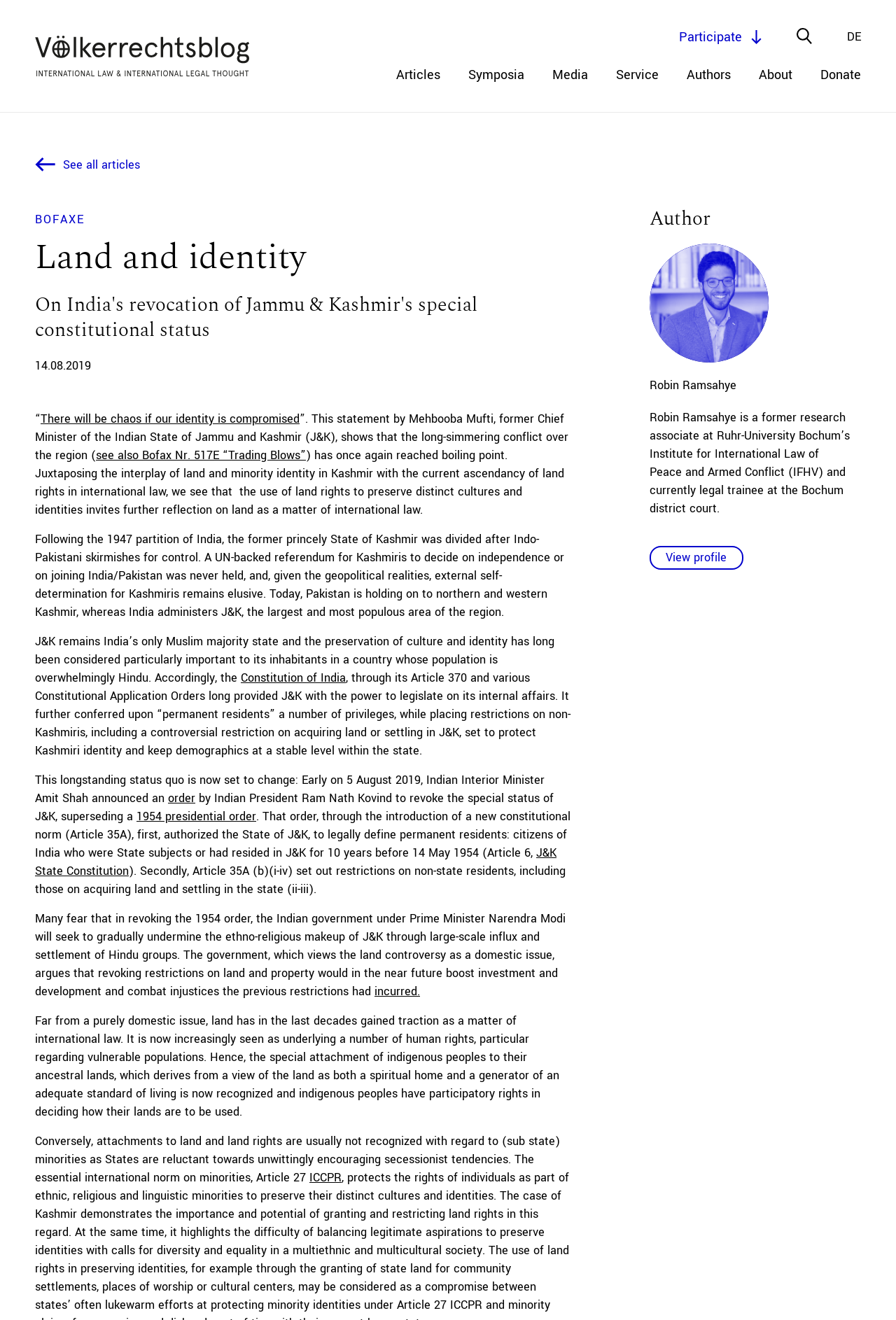Please specify the bounding box coordinates of the clickable region to carry out the following instruction: "View the author's profile". The coordinates should be four float numbers between 0 and 1, in the format [left, top, right, bottom].

[0.725, 0.414, 0.829, 0.432]